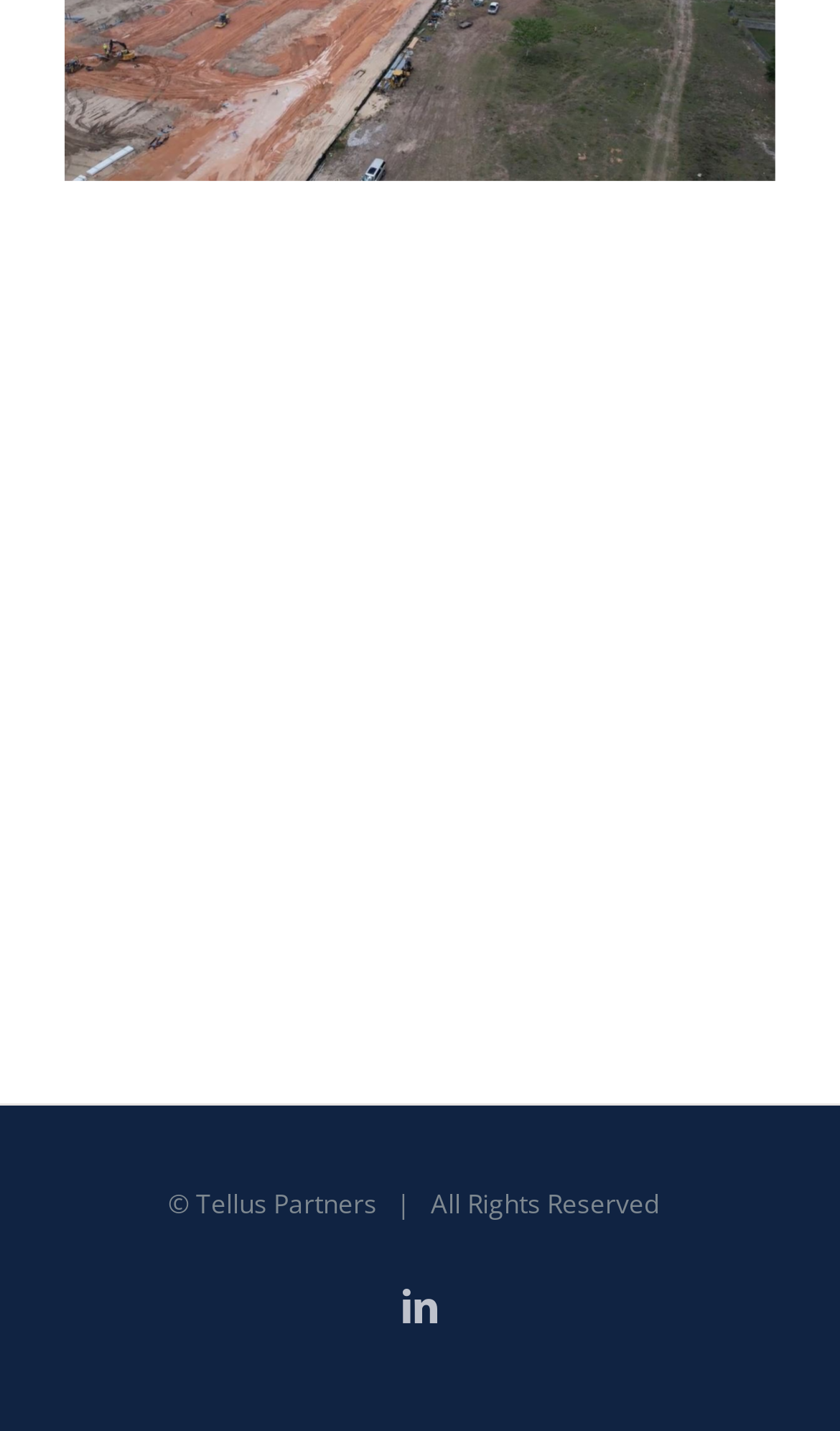Identify the bounding box for the UI element that is described as follows: "LinkedIn".

[0.479, 0.901, 0.521, 0.925]